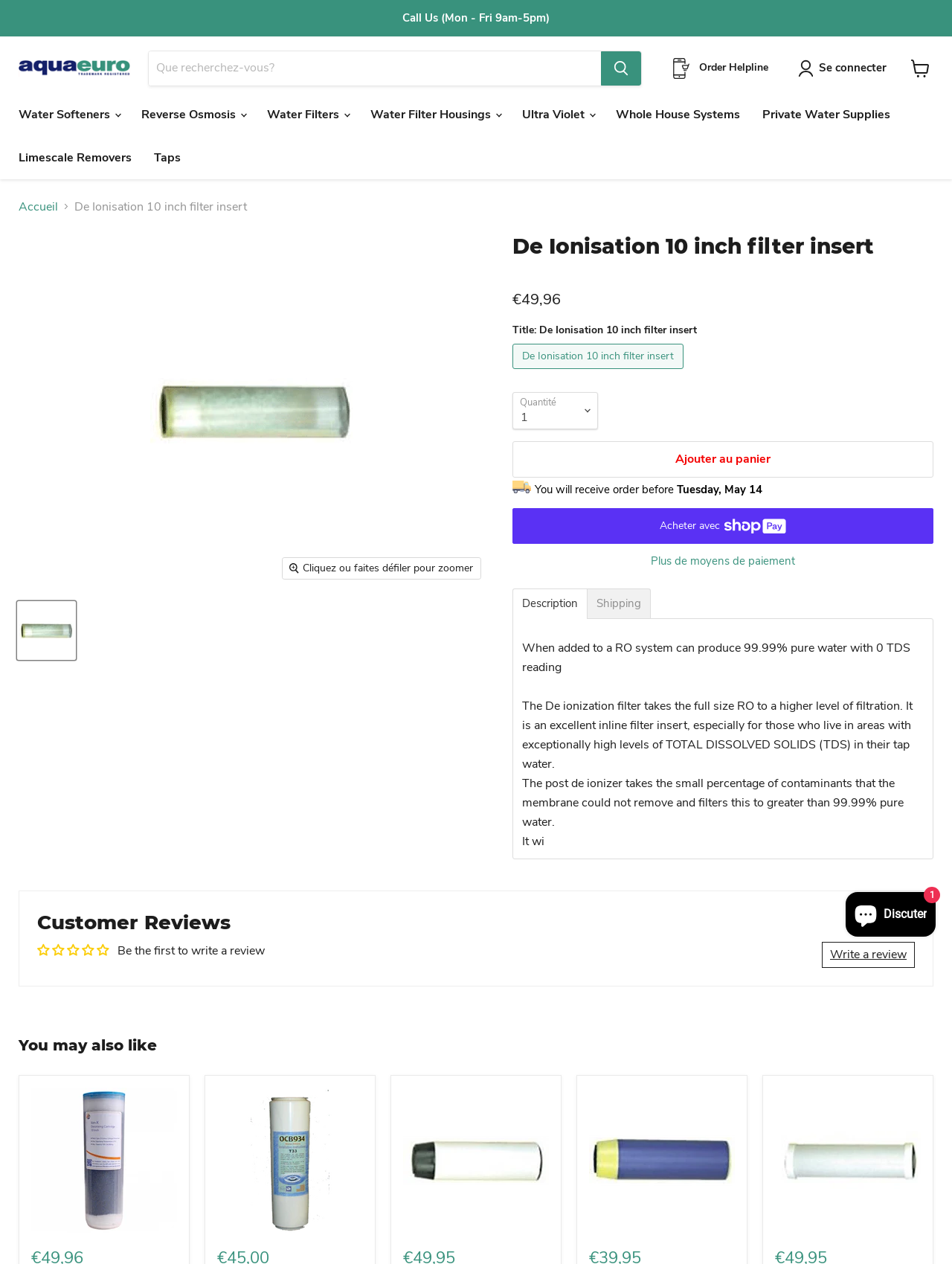Give a one-word or short-phrase answer to the following question: 
What is the expected delivery date for this product?

Tuesday, May 14